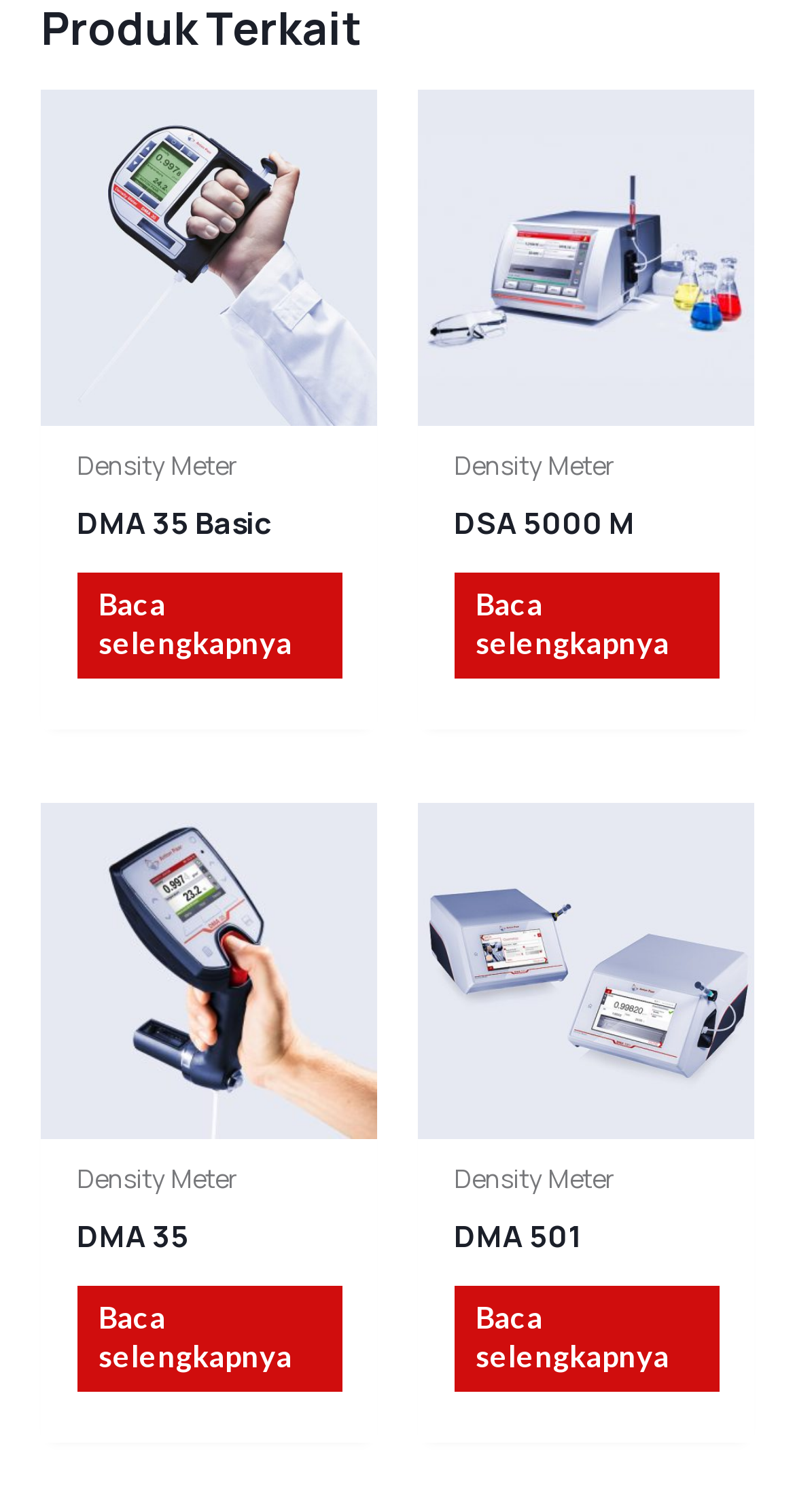Locate the bounding box coordinates of the element's region that should be clicked to carry out the following instruction: "View details of DMA 35". The coordinates need to be four float numbers between 0 and 1, i.e., [left, top, right, bottom].

[0.096, 0.805, 0.429, 0.84]